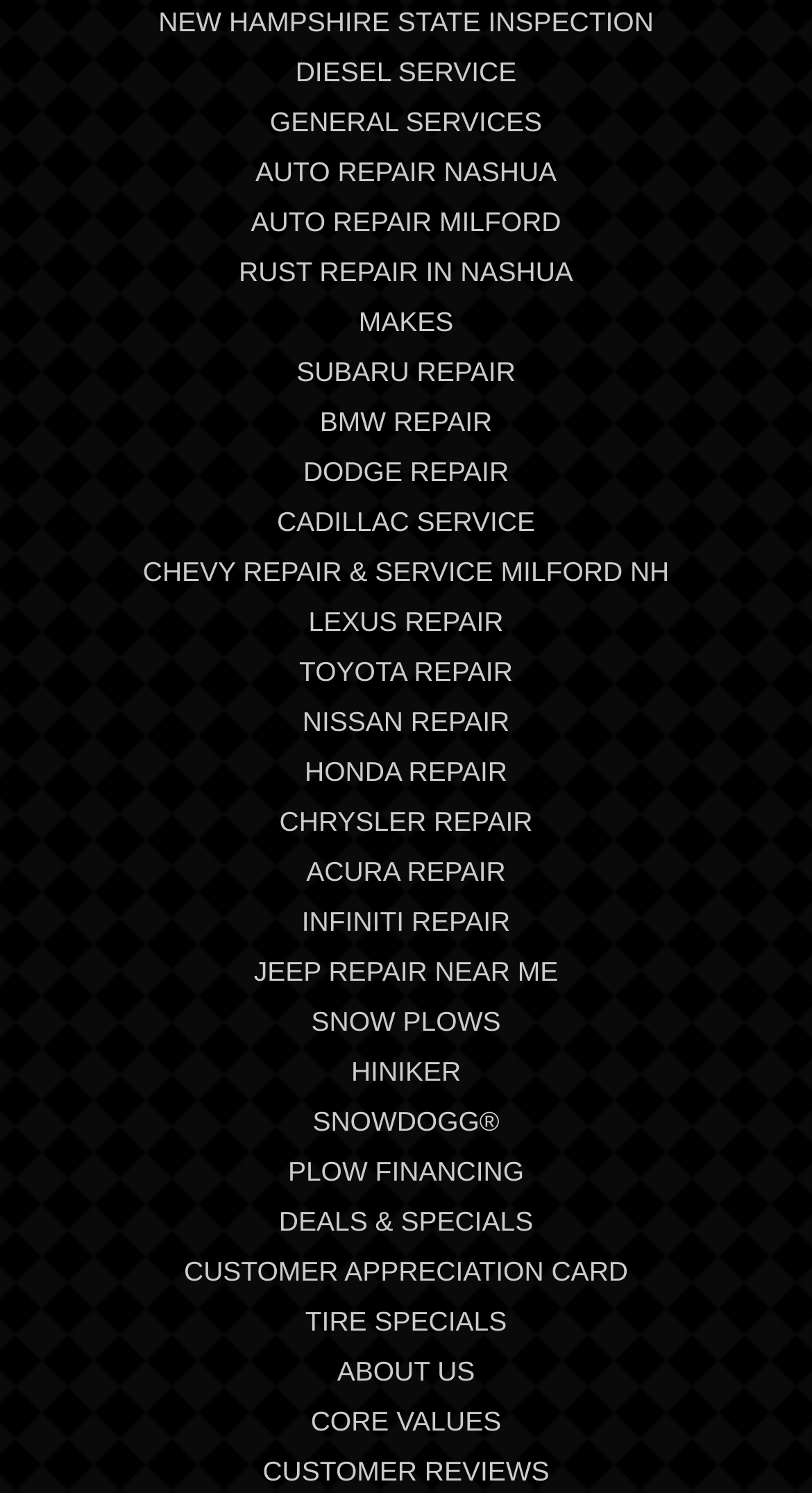Given the element description: "Customer Reviews", predict the bounding box coordinates of this UI element. The coordinates must be four float numbers between 0 and 1, given as [left, top, right, bottom].

[0.323, 0.975, 0.677, 0.996]